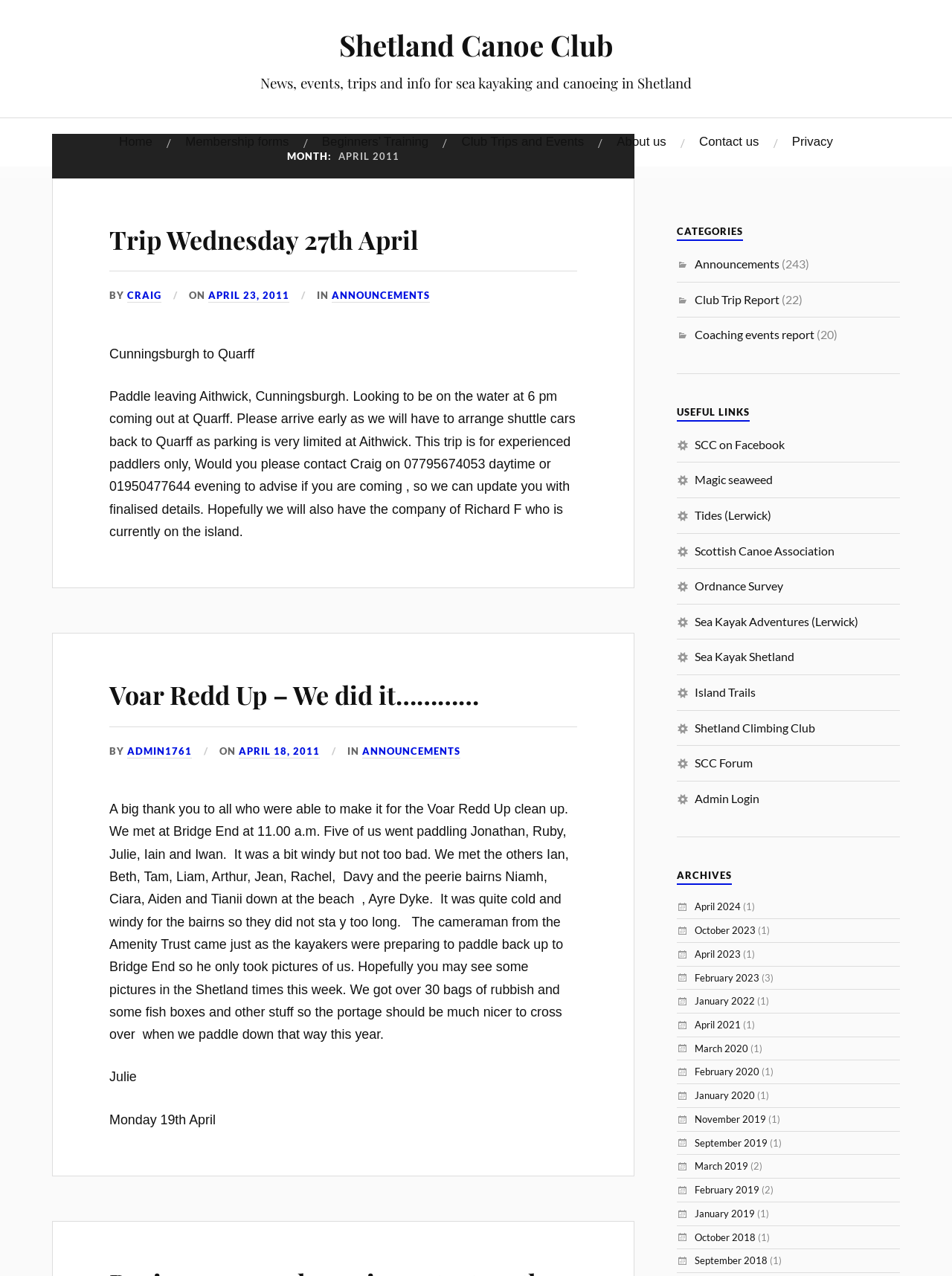Elaborate on the different components and information displayed on the webpage.

The webpage is about the Shetland Canoe Club, a club for sea kayaking and canoeing in Shetland. At the top, there is a heading that reads "News, events, trips, and info for sea kayaking and canoeing in Shetland." Below this, there are several links to different pages, including "Home", "Membership forms", "Beginners' Training", "Club Trips and Events", "About us", "Contact us", and "Privacy".

On the left side of the page, there is a figure, likely an image, that spans the entire height of the page. Below this, there are several sections of text, each with a heading and a link to a specific article or announcement. The first section has a heading "MONTH: APRIL 2011" and contains a link to an article titled "Trip Wednesday 27th April". The text below this link describes a trip from Cunningsburgh to Quarff, including details about the paddle and shuttle cars.

The next section has a heading "Voar Redd Up – We did it…………" and contains a link to an article with the same title. The text below this link describes a clean-up event at Voar Redd Up, including the number of bags of rubbish collected and a mention of pictures taken by a cameraman from the Amenity Trust.

Further down the page, there are more sections of text, each with a heading and a link to a specific article or announcement. These sections appear to be blog posts or news articles, with topics ranging from trip reports to announcements about upcoming events.

On the right side of the page, there are several categories and links to useful resources, including "CATEGORIES", "USEFUL LINKS", and "ARCHIVES". The "CATEGORIES" section lists links to different types of articles, such as "Announcements", "Club Trip Report", and "Coaching events report". The "USEFUL LINKS" section lists links to external websites, including Facebook, Magic seaweed, and the Scottish Canoe Association. The "ARCHIVES" section lists links to past articles and announcements, organized by month and year.